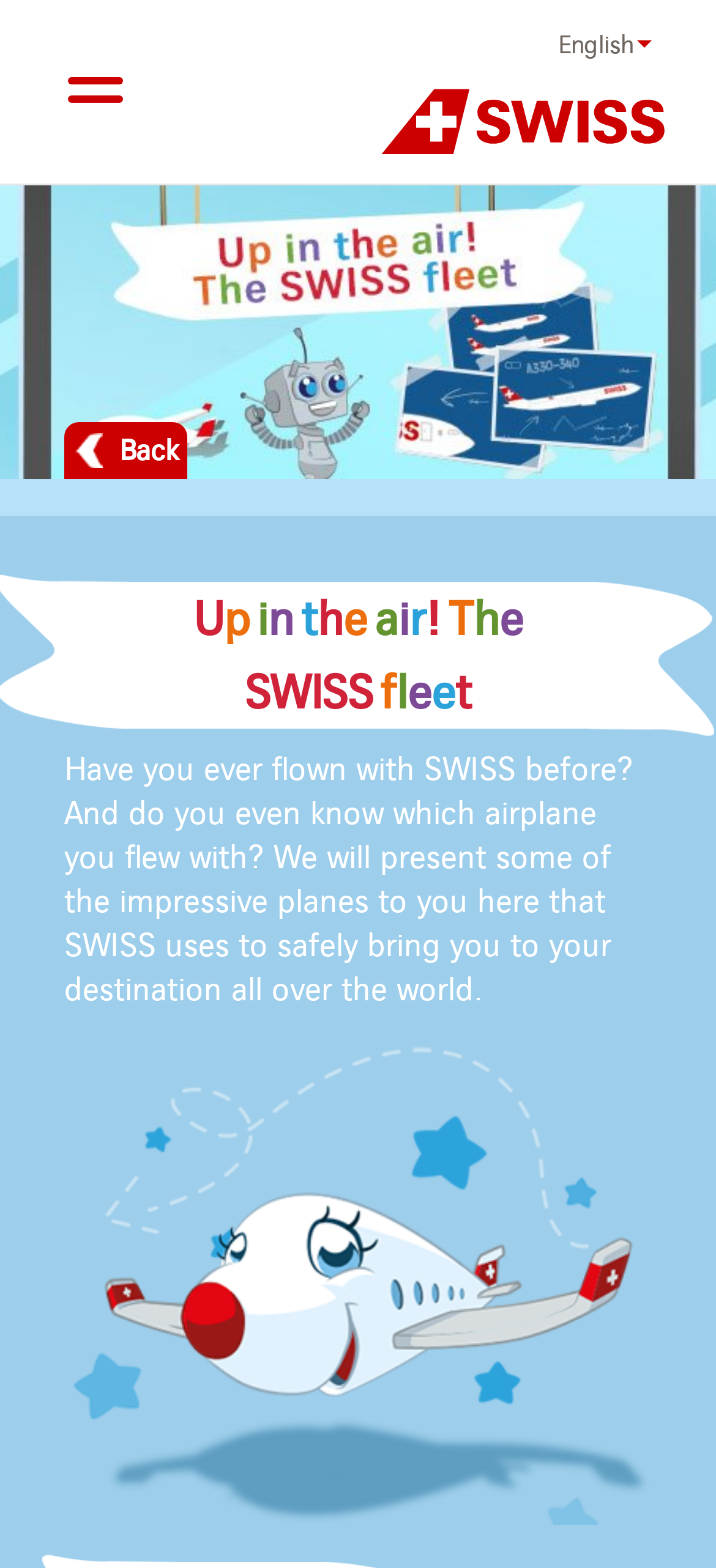Is there a menu on this webpage?
Look at the screenshot and give a one-word or phrase answer.

Yes